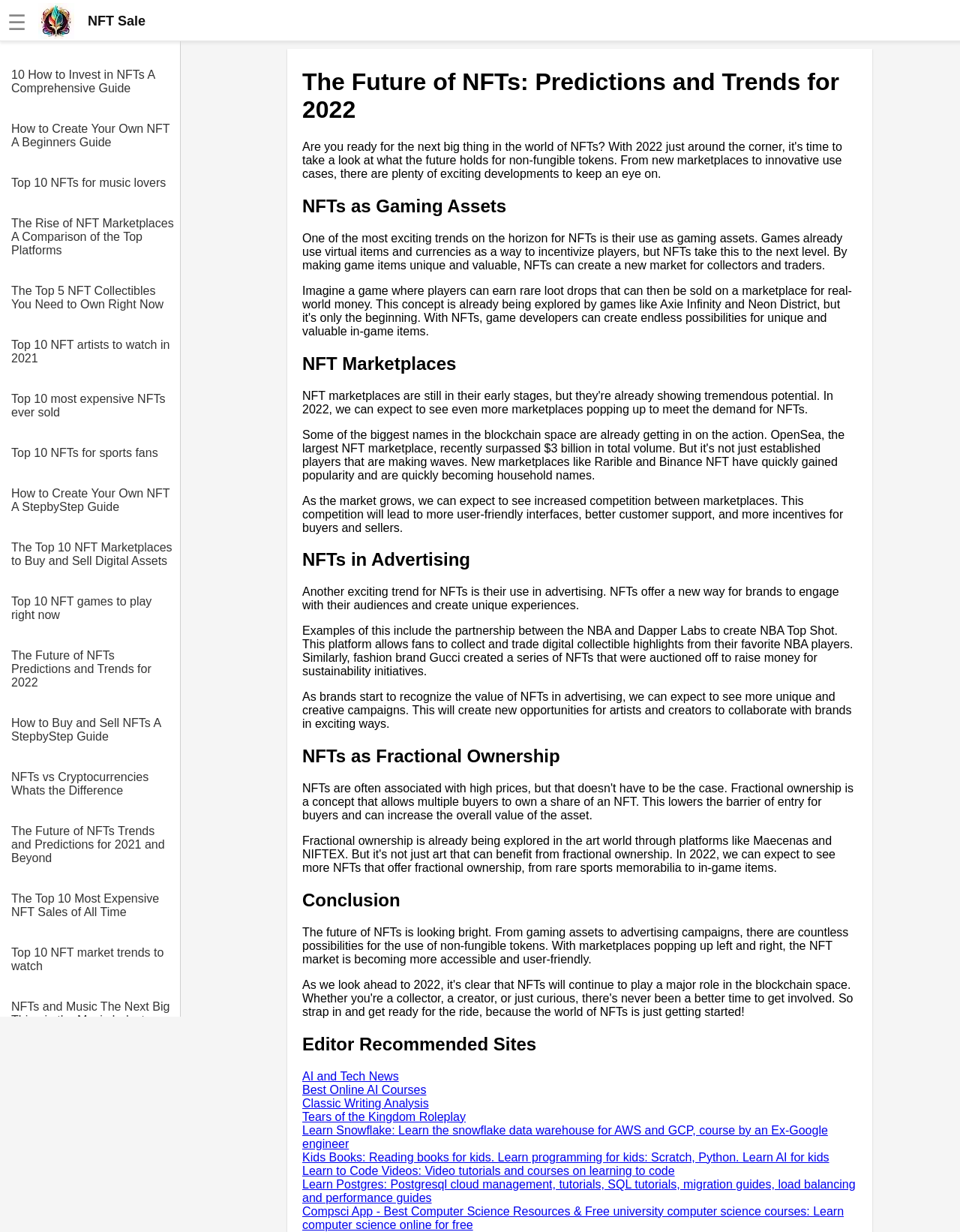Please mark the clickable region by giving the bounding box coordinates needed to complete this instruction: "Explore the future of NFTs predictions and trends for 2022".

[0.012, 0.517, 0.188, 0.56]